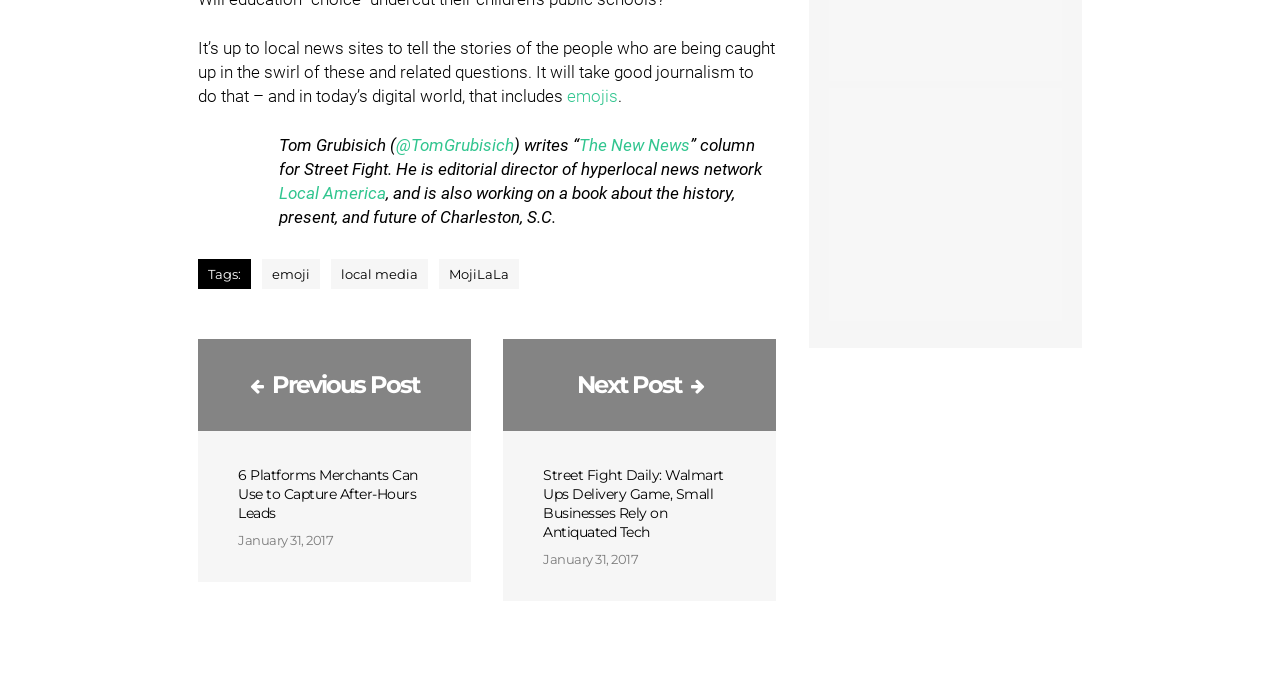What is the title of the next post?
Refer to the screenshot and respond with a concise word or phrase.

Street Fight Daily